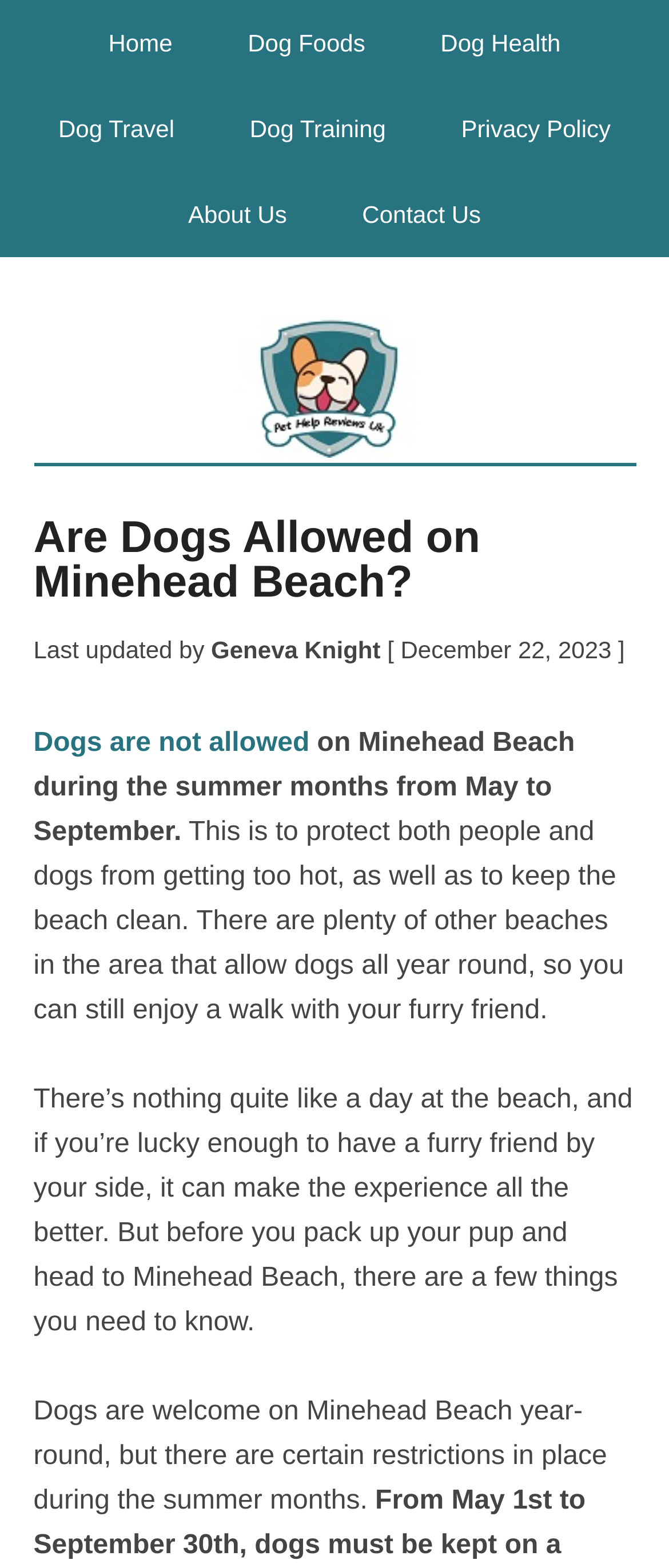Can you provide the bounding box coordinates for the element that should be clicked to implement the instruction: "read about dog health"?

[0.607, 0.0, 0.889, 0.055]